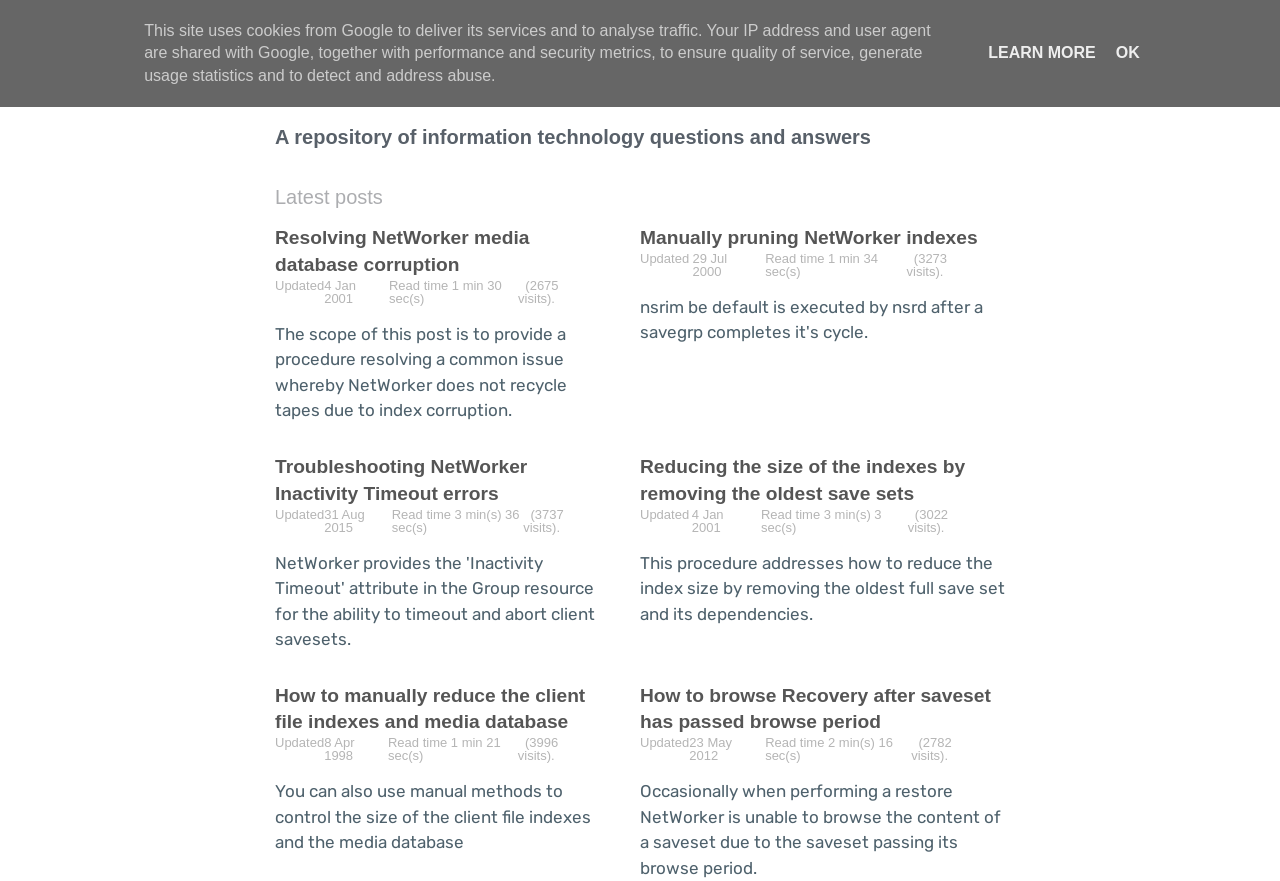What is the topic of the first article?
Based on the screenshot, respond with a single word or phrase.

Resolving NetWorker media database corruption